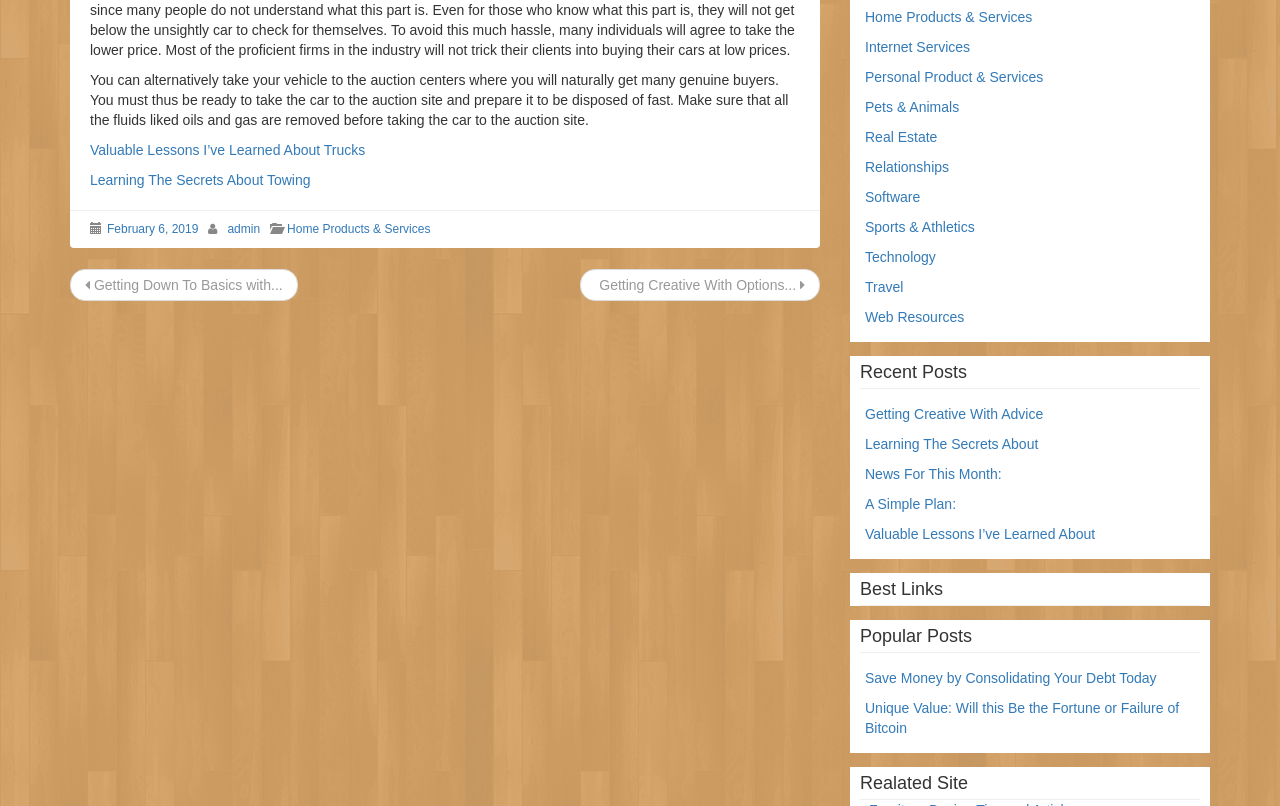Provide the bounding box coordinates, formatted as (top-left x, top-left y, bottom-right x, bottom-right y), with all values being floating point numbers between 0 and 1. Identify the bounding box of the UI element that matches the description: Real Estate

[0.676, 0.16, 0.732, 0.18]